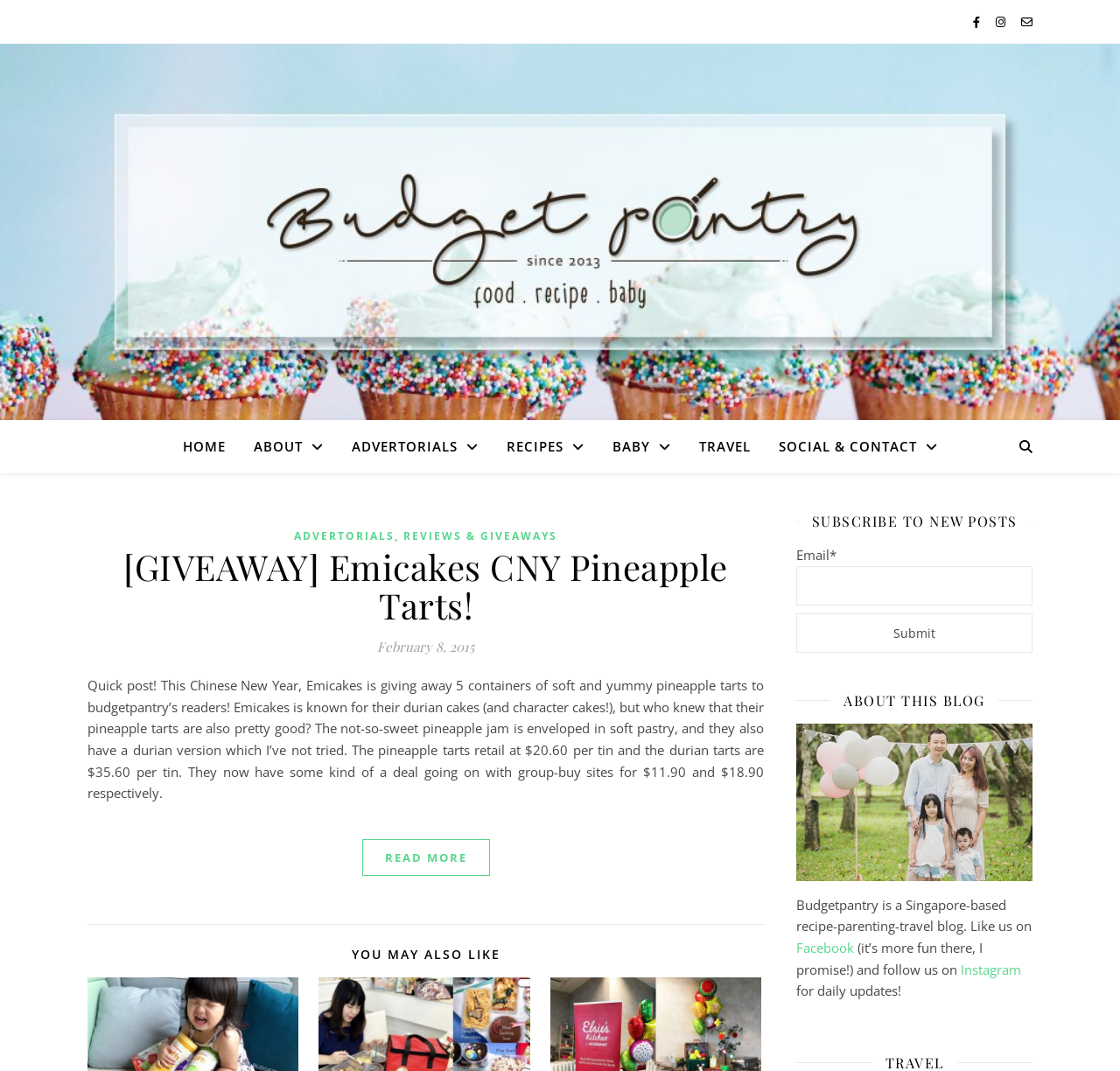What social media platform is mentioned?
Please interpret the details in the image and answer the question thoroughly.

I found the answer by reading the text at the bottom of the page, which says 'Like us on Facebook' and 'follow us on Instagram'. This suggests that the social media platforms mentioned are Facebook and Instagram.